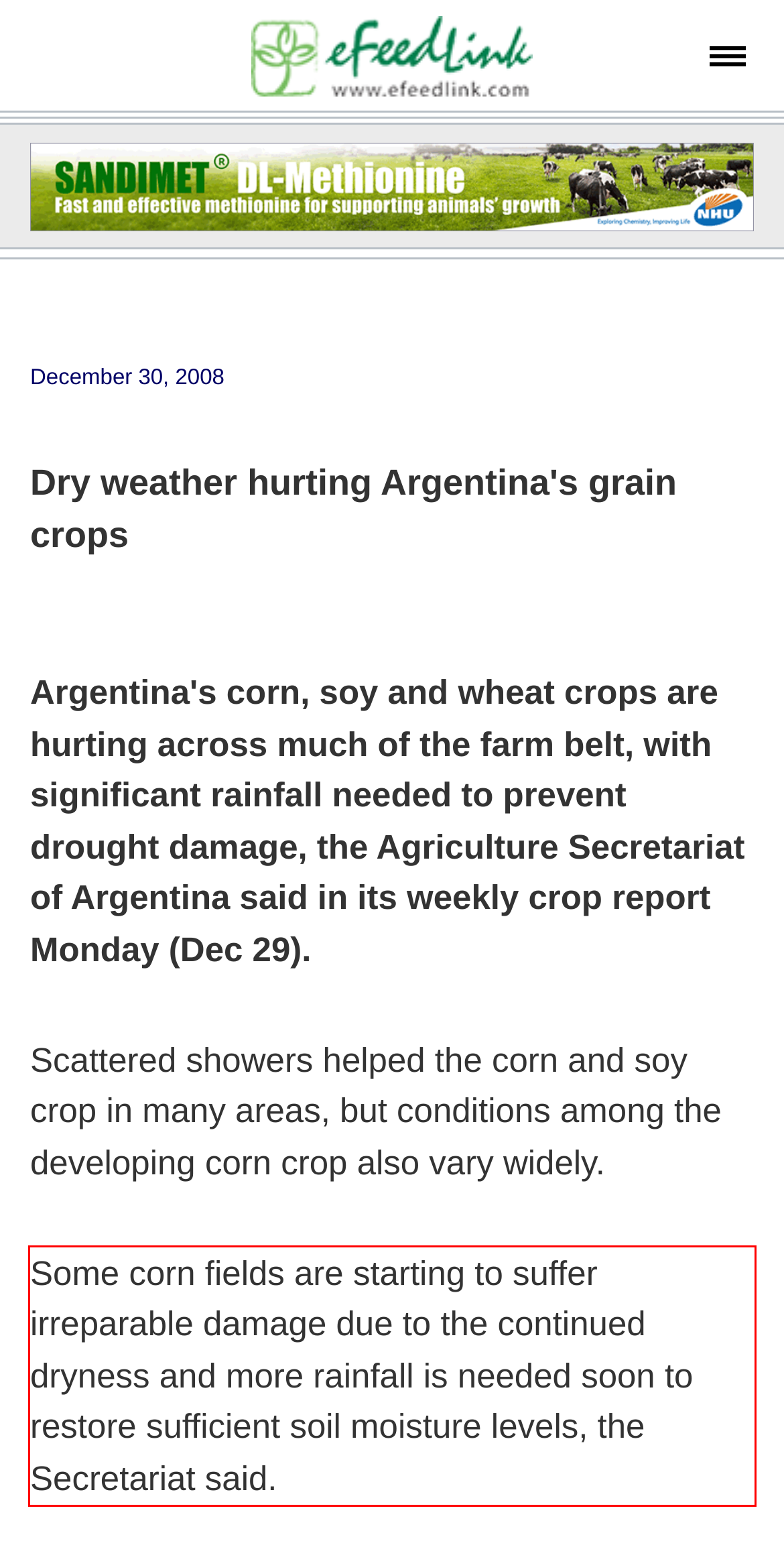Using the provided webpage screenshot, identify and read the text within the red rectangle bounding box.

Some corn fields are starting to suffer irreparable damage due to the continued dryness and more rainfall is needed soon to restore sufficient soil moisture levels, the Secretariat said.